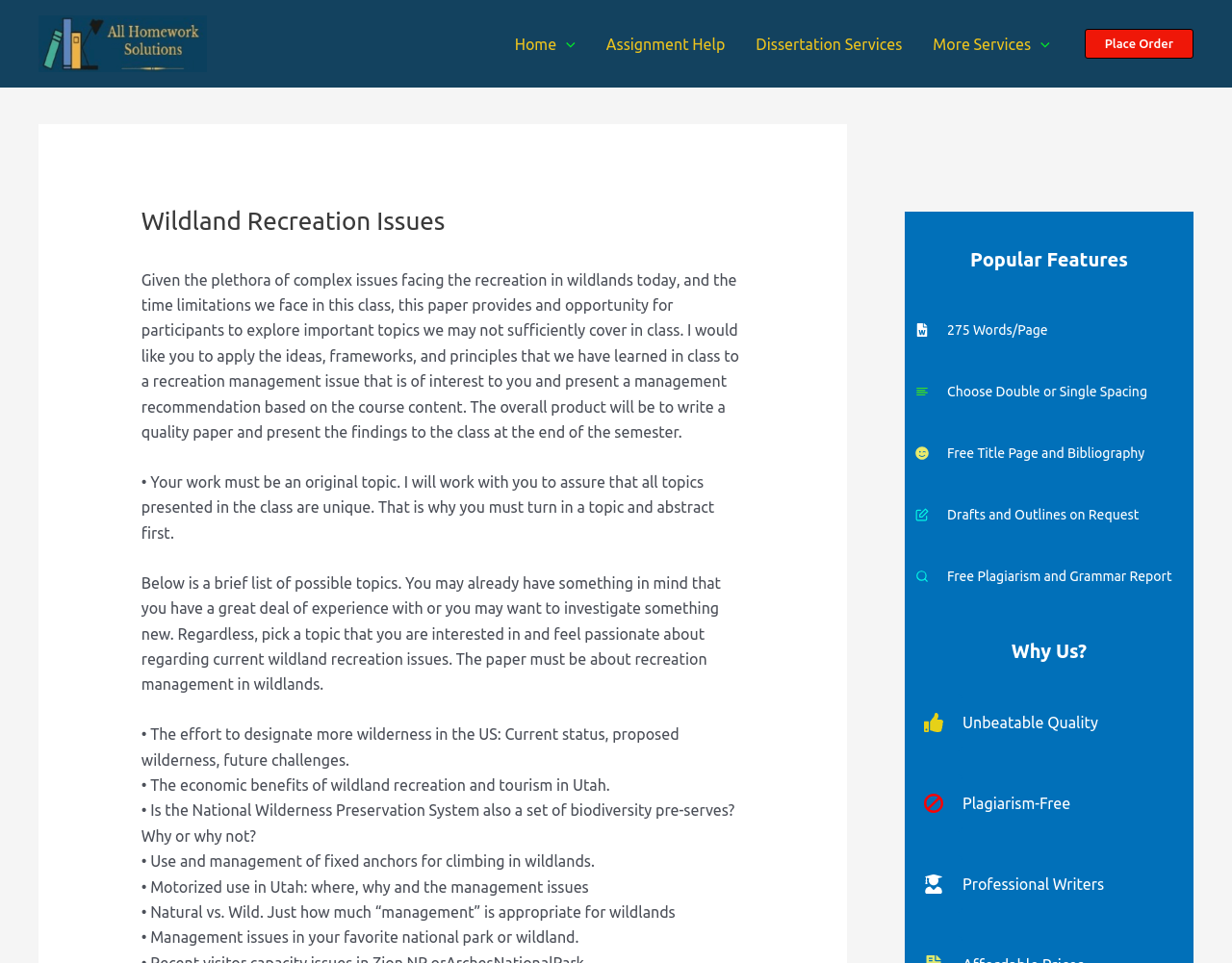Describe all the significant parts and information present on the webpage.

The webpage is titled "Wildland Recreation Issues - All Homework Solutions" and has a prominent link to "All Homework Solutions" at the top left corner, accompanied by an image. To the right of this link is a navigation menu labeled "Site Navigation" with several links, including "Home", "Assignment Help", "Dissertation Services", and "More Services". Each of these links has a corresponding menu toggle icon.

Below the navigation menu, there is a header section with a heading "Wildland Recreation Issues" and a lengthy paragraph of text that describes the purpose of a paper assignment. The text explains that students are to explore important topics in wildland recreation management and present a management recommendation based on course content.

Following this paragraph, there are several bullet points listing possible topics for the paper, including the effort to designate more wilderness in the US, the economic benefits of wildland recreation and tourism in Utah, and the use and management of fixed anchors for climbing in wildlands.

To the right of the main content area, there is a complementary section with several short paragraphs of text highlighting popular features of the website, including "275 Words/Page", "Choose Double or Single Spacing", and "Free Title Page and Bibliography". Below this section, there is another section titled "Why Us?" with several paragraphs of text describing the benefits of using the website, including "Unbeatable Quality", "Plagiarism-Free", and "Professional Writers".

At the top right corner of the page, there is a link to "Place Order".